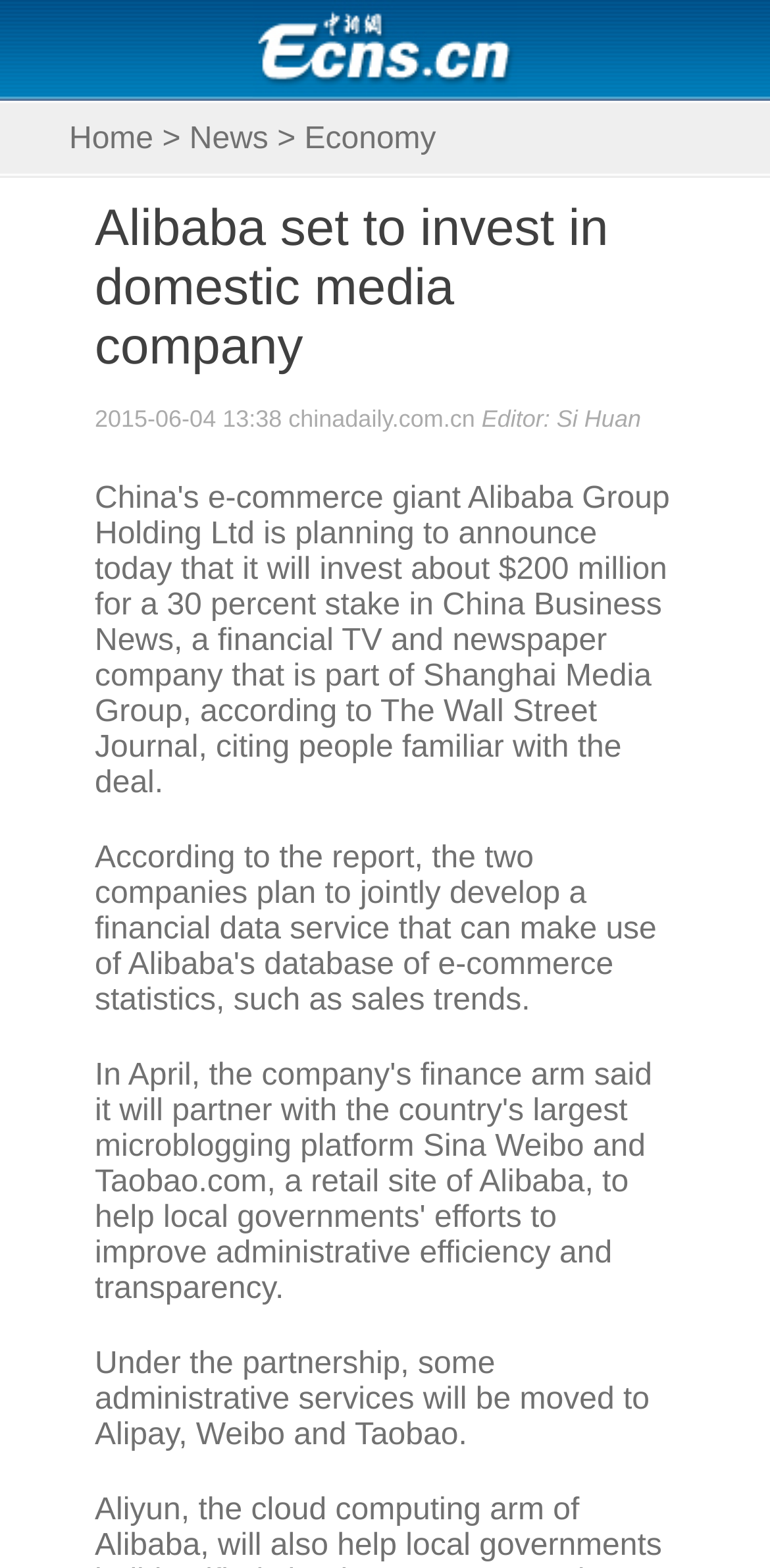Identify the bounding box coordinates for the UI element mentioned here: "Economy". Provide the coordinates as four float values between 0 and 1, i.e., [left, top, right, bottom].

[0.395, 0.078, 0.566, 0.1]